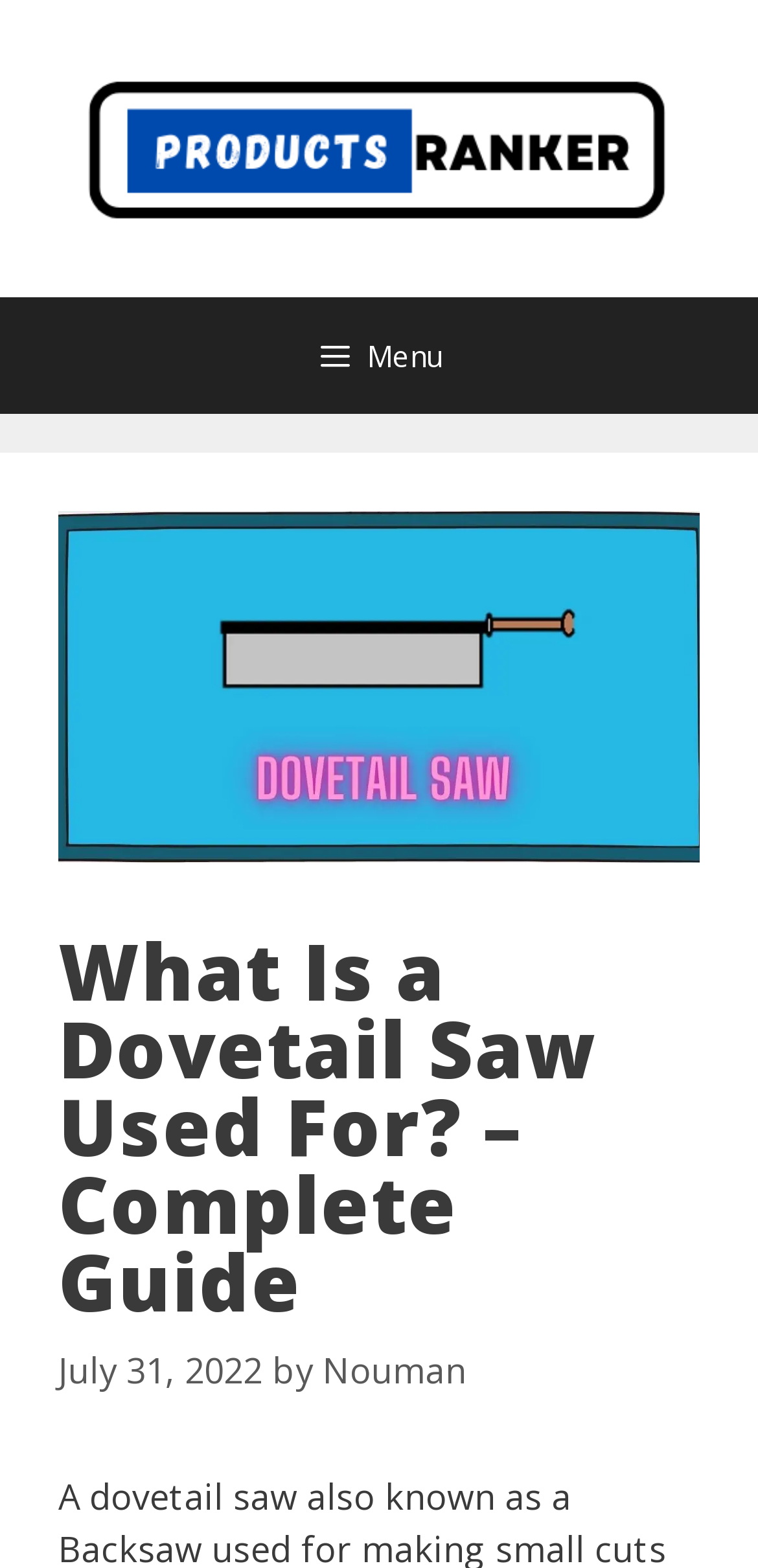Please provide the bounding box coordinate of the region that matches the element description: Menu. Coordinates should be in the format (top-left x, top-left y, bottom-right x, bottom-right y) and all values should be between 0 and 1.

[0.0, 0.19, 1.0, 0.264]